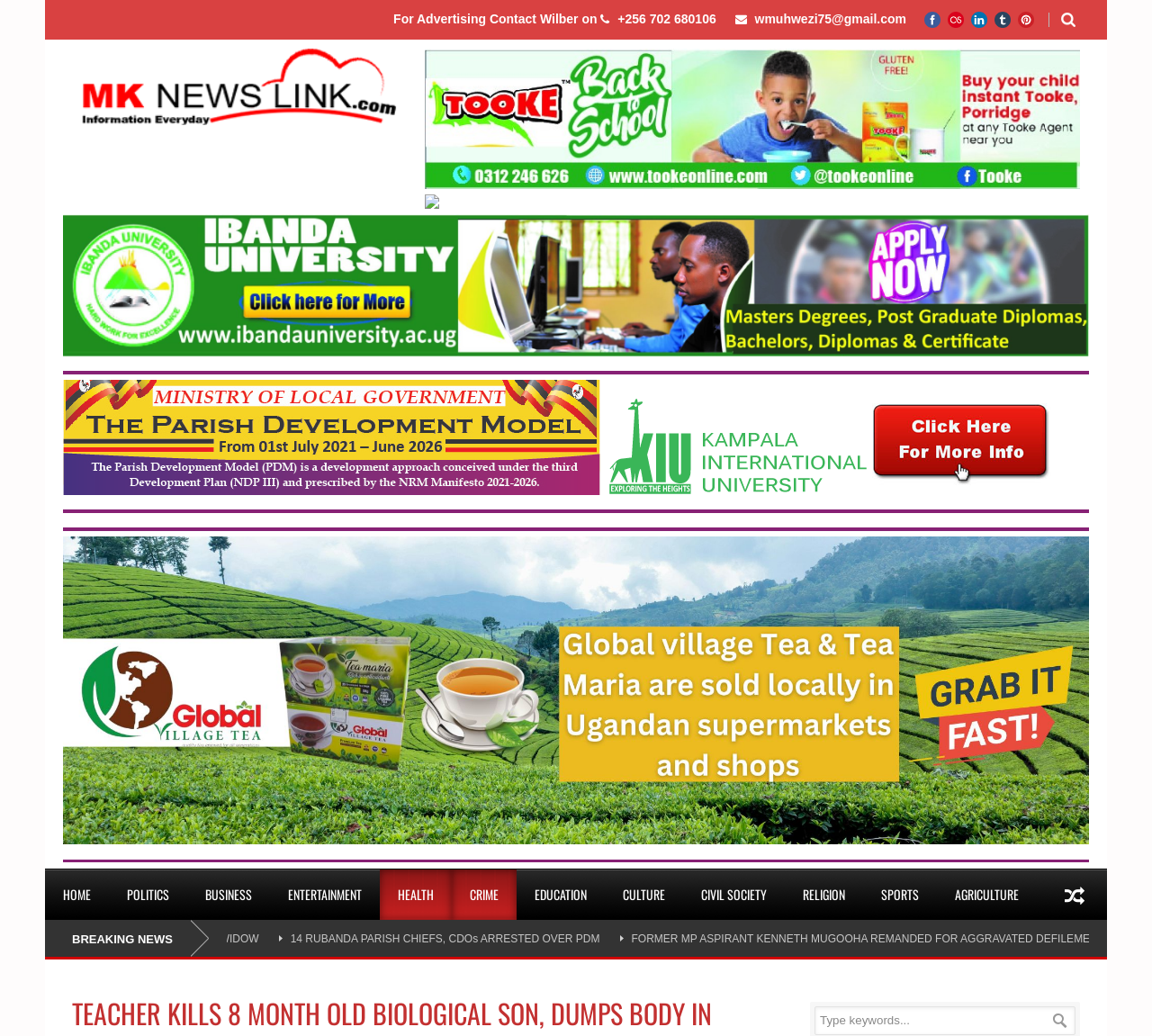Determine the bounding box coordinates for the clickable element required to fulfill the instruction: "Go to Home page". Provide the coordinates as four float numbers between 0 and 1, i.e., [left, top, right, bottom].

[0.039, 0.839, 0.095, 0.888]